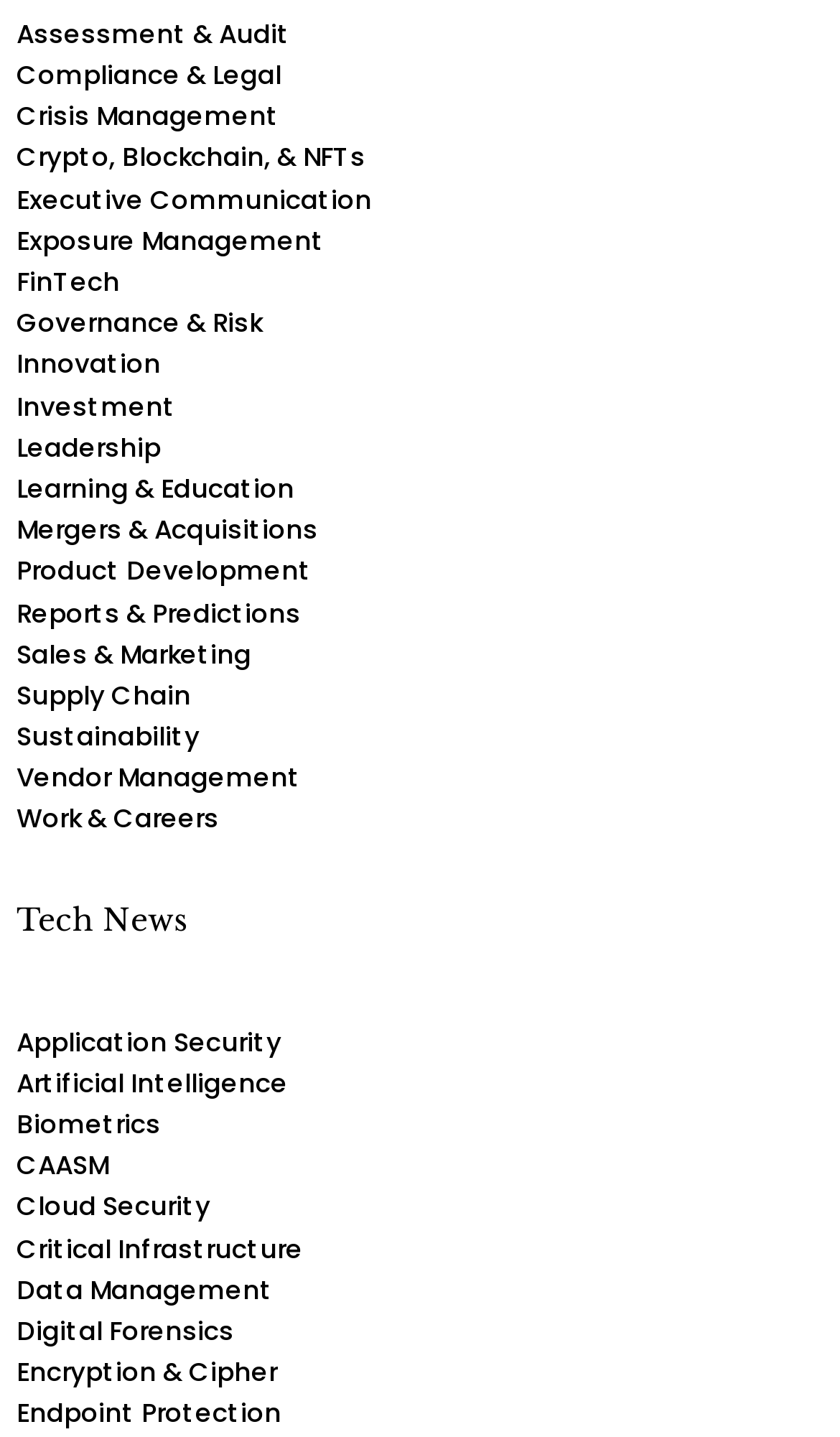Please provide the bounding box coordinate of the region that matches the element description: Crisis Management. Coordinates should be in the format (top-left x, top-left y, bottom-right x, bottom-right y) and all values should be between 0 and 1.

[0.02, 0.068, 0.333, 0.093]